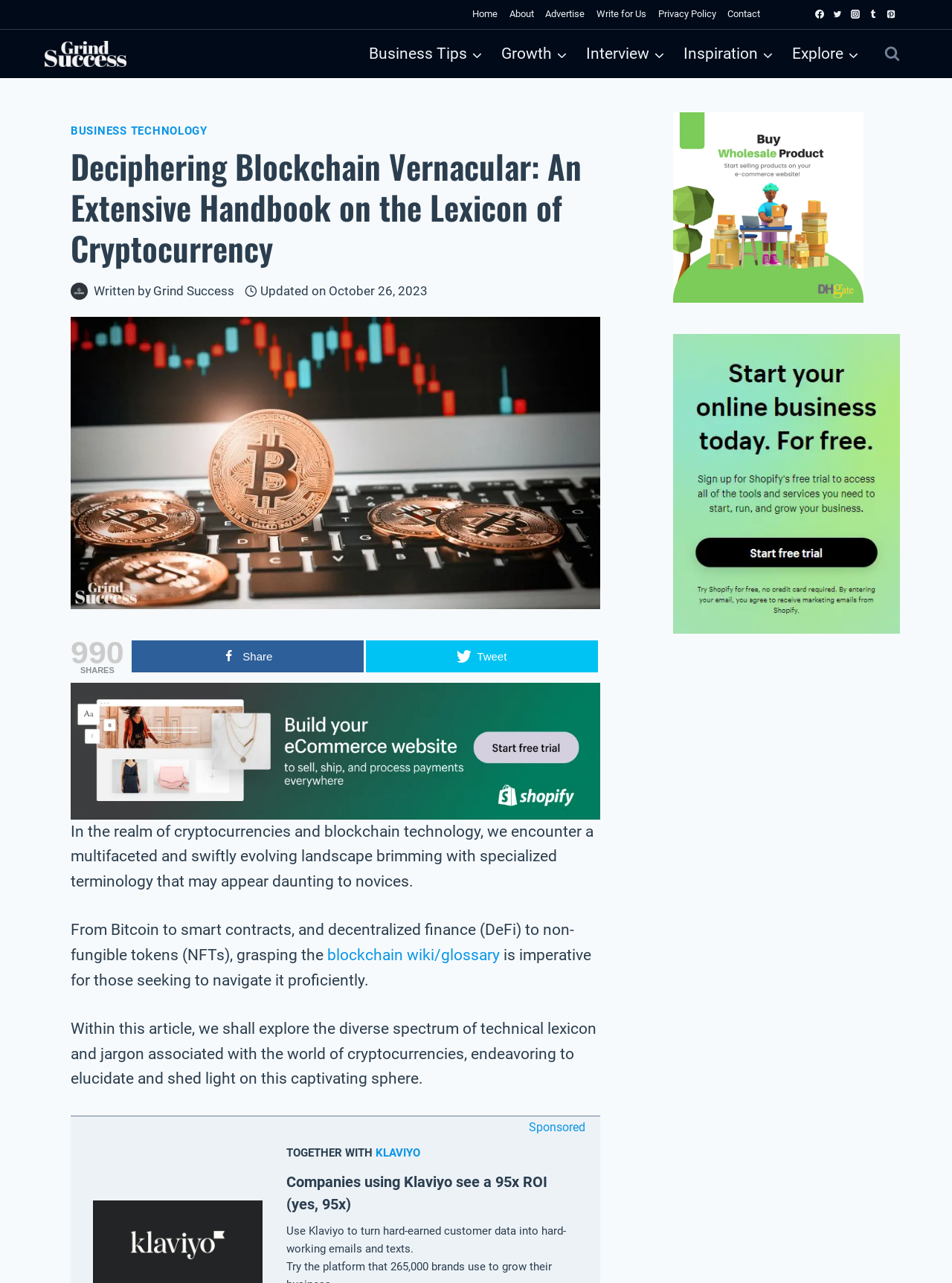Offer a thorough description of the webpage.

This webpage is a comprehensive guide to cryptocurrency terminology, with a focus on explaining complex concepts in a clear and concise manner. At the top of the page, there is a secondary navigation menu with links to "Home", "About", "Advertise", "Write for Us", "Privacy Policy", and "Contact". Below this, there are social media links to Facebook, Twitter, Instagram, Tumblr, and Pinterest, each accompanied by a small icon.

On the left side of the page, there is a primary navigation menu with links to "Business Tips", "Growth", "Interview", "Inspiration", and "Explore", each with a child menu that can be expanded. Above this menu, there is a logo for "Grind Success" and a search form that can be expanded.

The main content of the page is divided into sections, with headings and subheadings that break up the text. The article begins with an introduction to the world of cryptocurrency and blockchain technology, explaining that understanding the terminology is essential for navigating this complex landscape. The text is accompanied by images and links to external resources, such as a blockchain wiki/glossary.

Throughout the article, there are highlighted sections with sponsored content, including a section promoting Klaviyo, a company that helps businesses use customer data to create effective emails and texts. There are also figures and images scattered throughout the page, including a logo for "dhgate" and another unidentified image.

At the bottom of the page, there is a button to scroll to the top, making it easy to navigate back to the top of the page. Overall, the webpage is well-organized and easy to follow, with a clear focus on educating readers about cryptocurrency terminology.